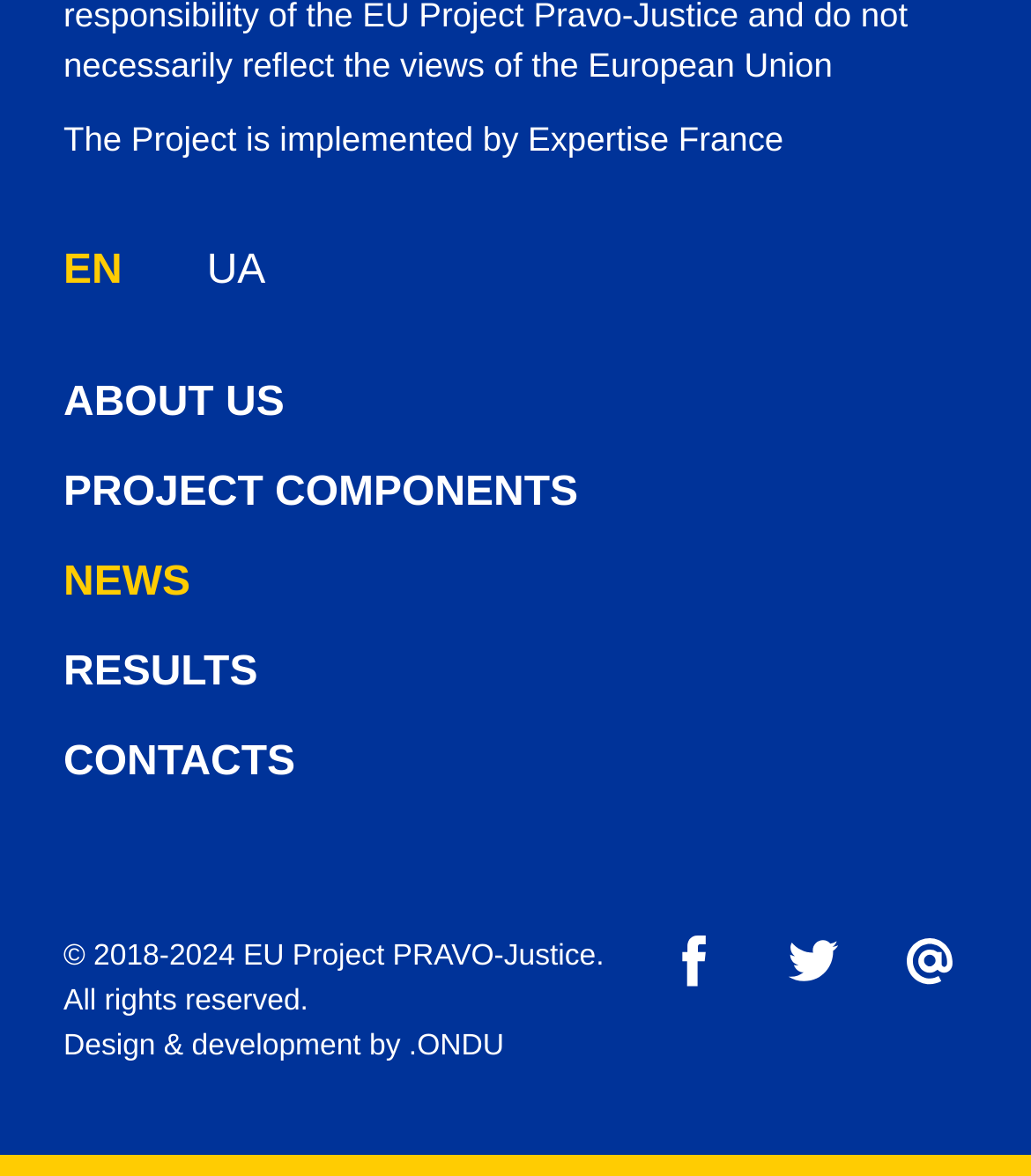Pinpoint the bounding box coordinates of the element that must be clicked to accomplish the following instruction: "read recent comments". The coordinates should be in the format of four float numbers between 0 and 1, i.e., [left, top, right, bottom].

None